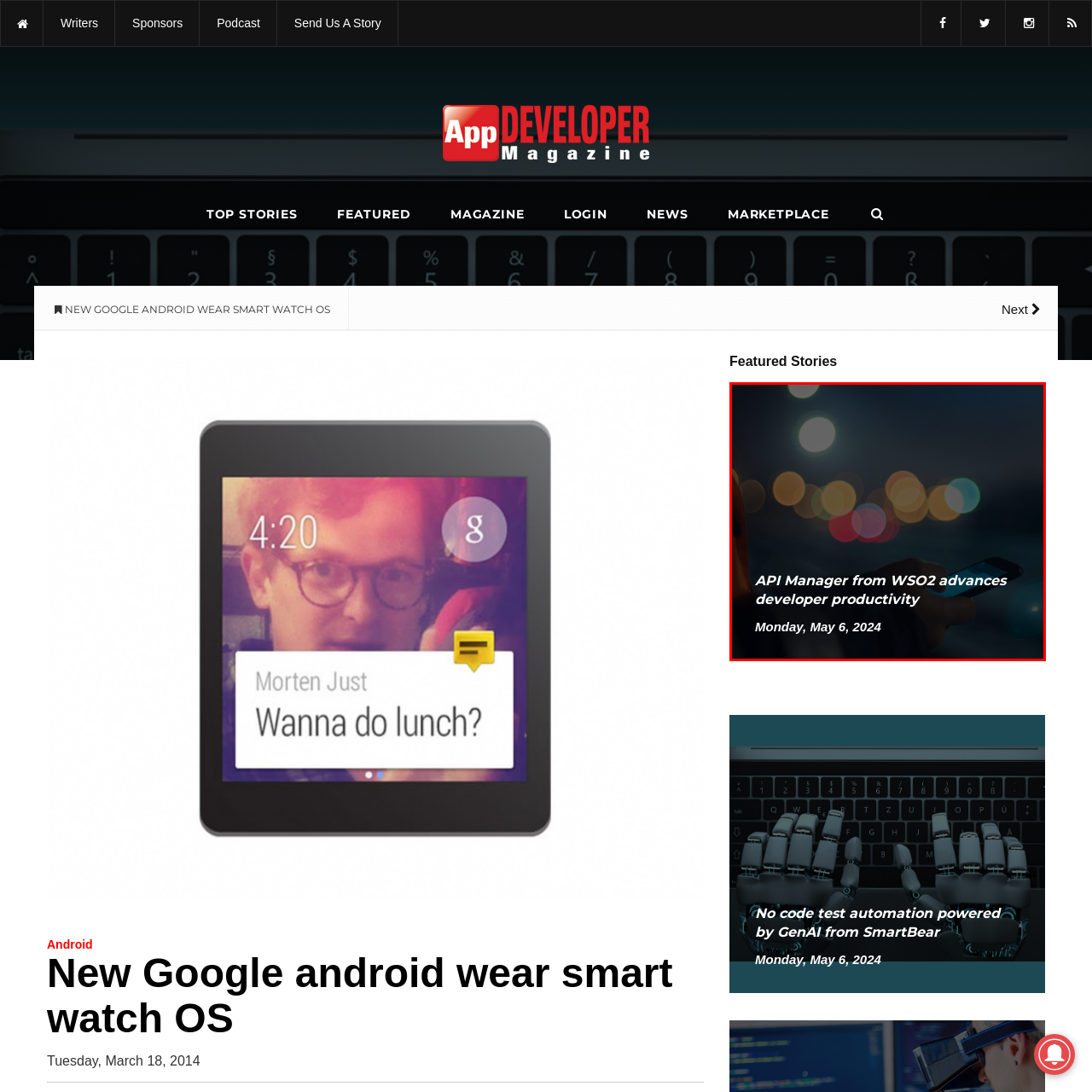Create an extensive caption describing the content of the image outlined in red.

The image features a close-up view of a person using a smartphone, surrounded by a vibrant, blurred backdrop of colorful lights. This visual representation highlights the theme of digital connectivity and productivity. The accompanying text emphasizes the focus on the "API Manager from WSO2," a tool designed to enhance developer productivity. The date displayed, "Monday, May 6, 2024," indicates the timely relevance of this topic in the industry. Overall, the image and text together convey the importance of technology in facilitating development work and the innovative solutions offered by WSO2.